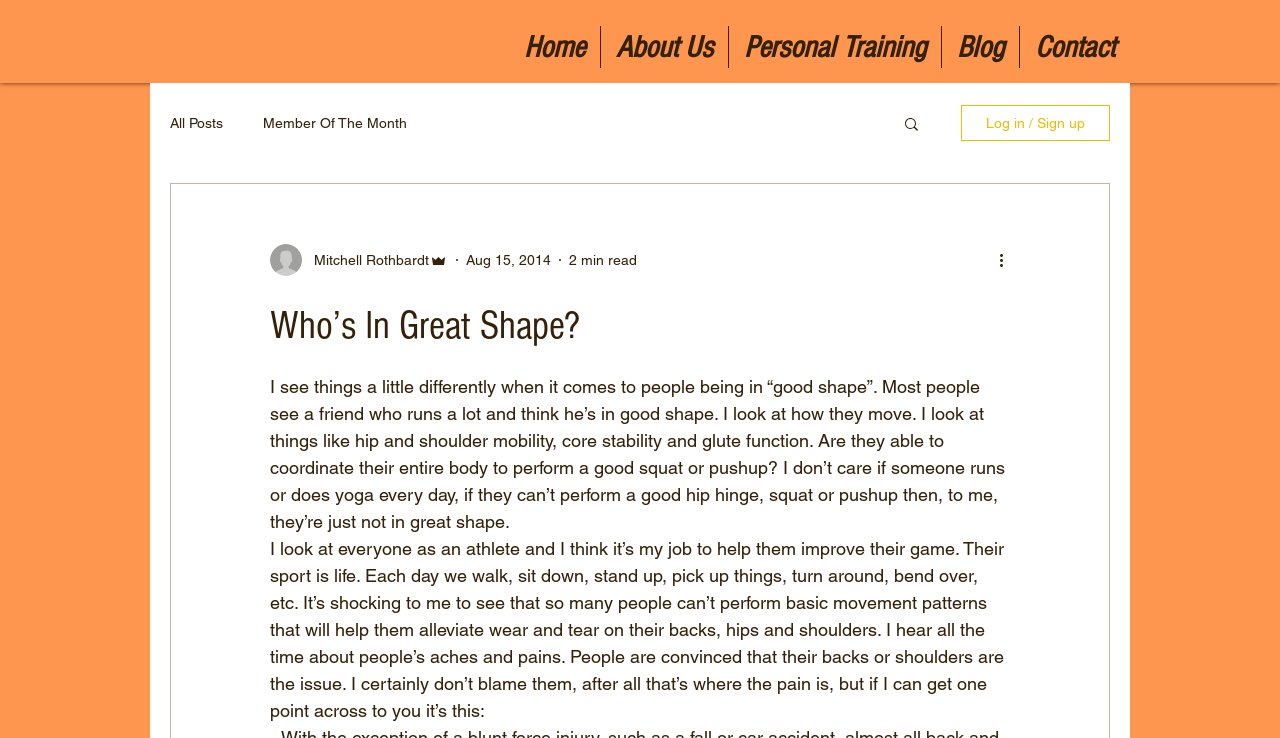Locate the bounding box of the UI element described in the following text: "Log in / Sign up".

[0.751, 0.142, 0.867, 0.191]